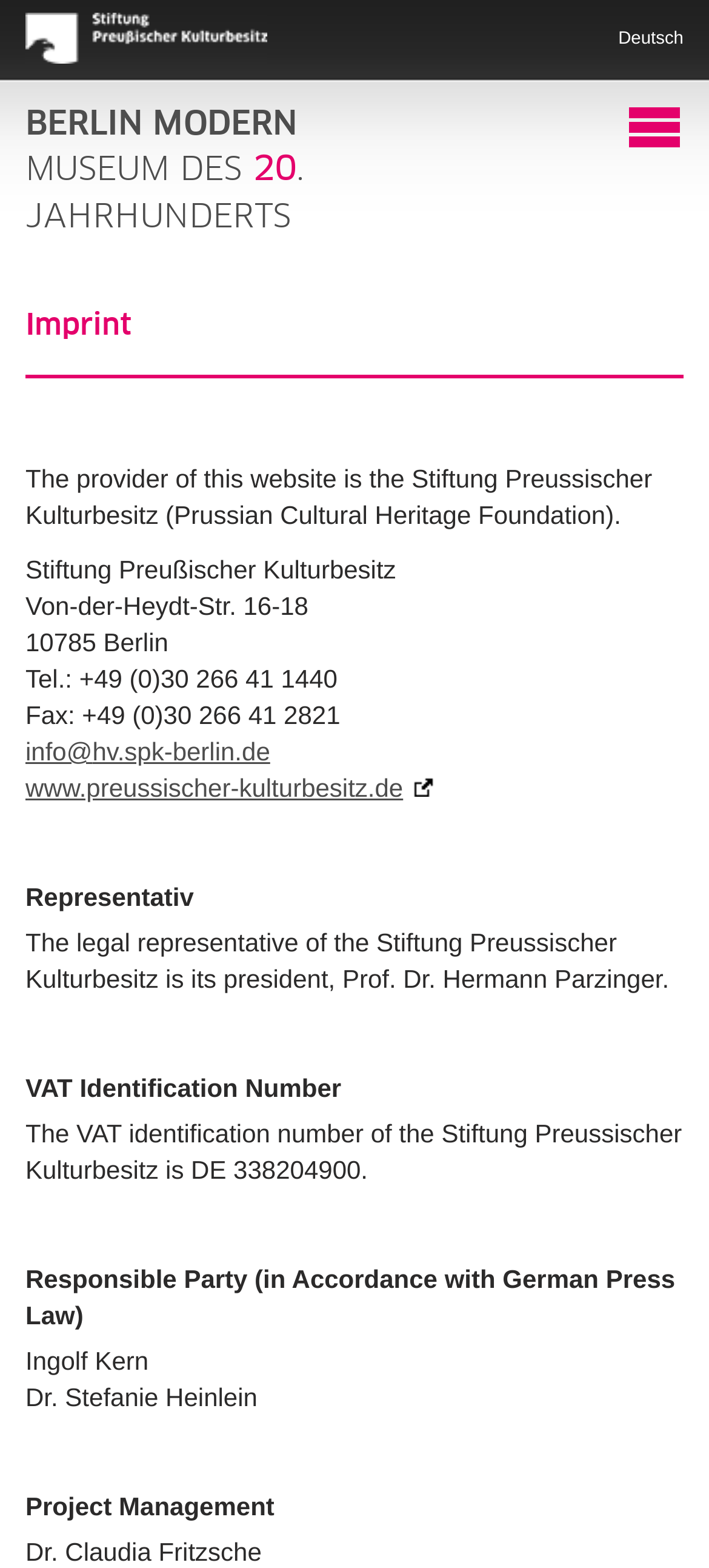Give a succinct answer to this question in a single word or phrase: 
What is the phone number of the foundation?

+49 (0)30 266 41 1440